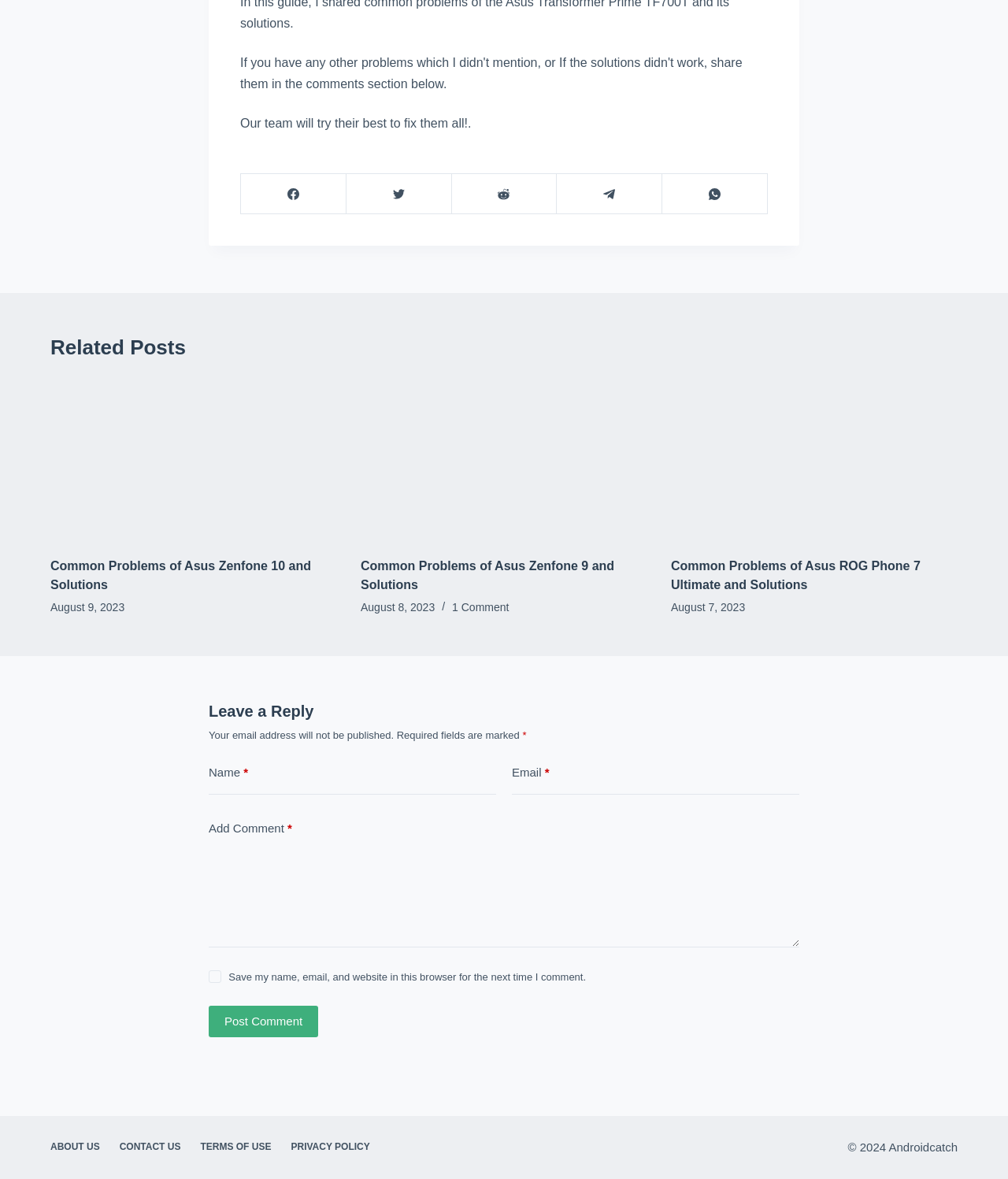Pinpoint the bounding box coordinates for the area that should be clicked to perform the following instruction: "Read the article about Common Problems of Asus Zenfone 10 and Solutions".

[0.05, 0.32, 0.334, 0.457]